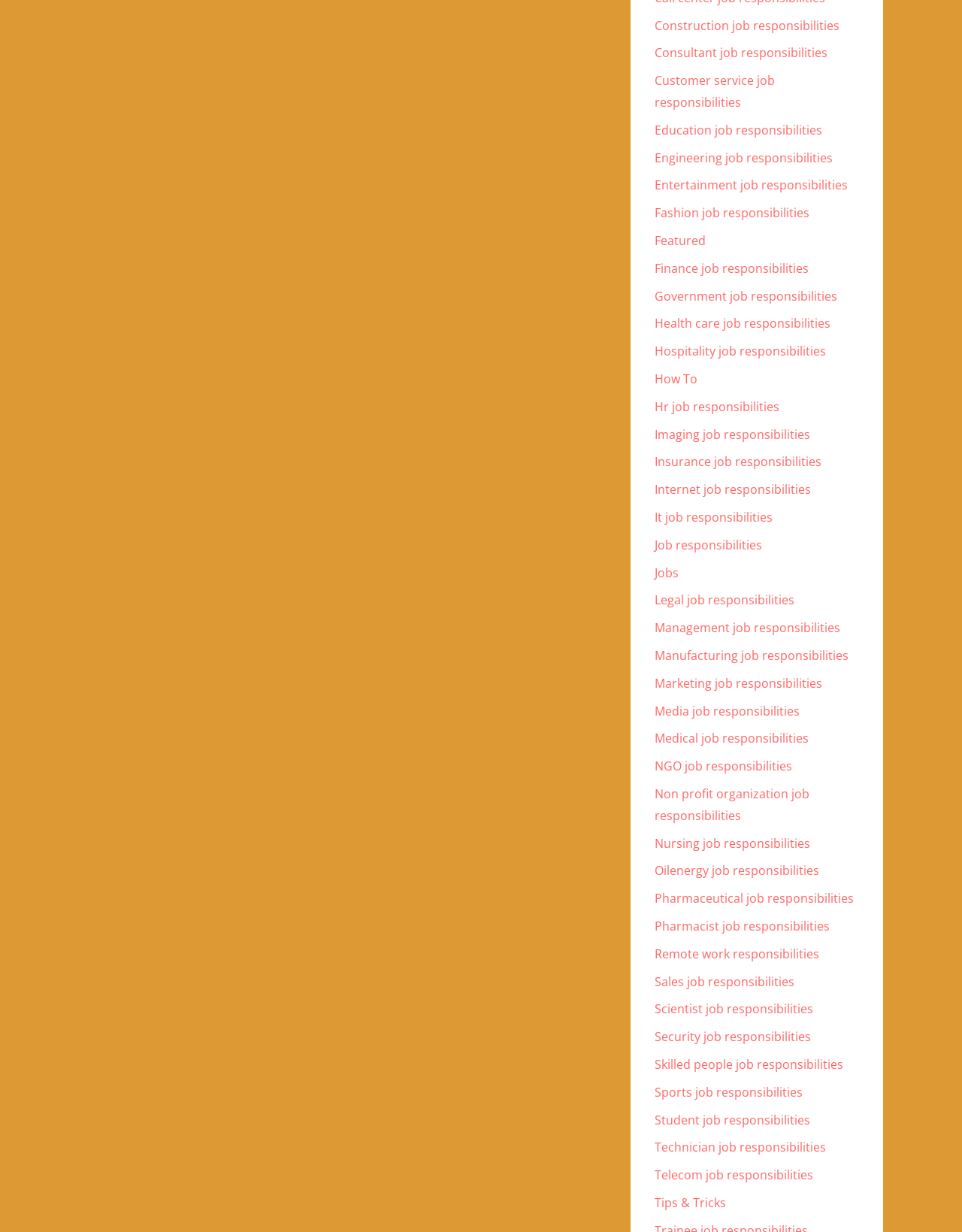Give a one-word or short phrase answer to the question: 
How many links are related to job responsibilities on this webpage?

Over 40